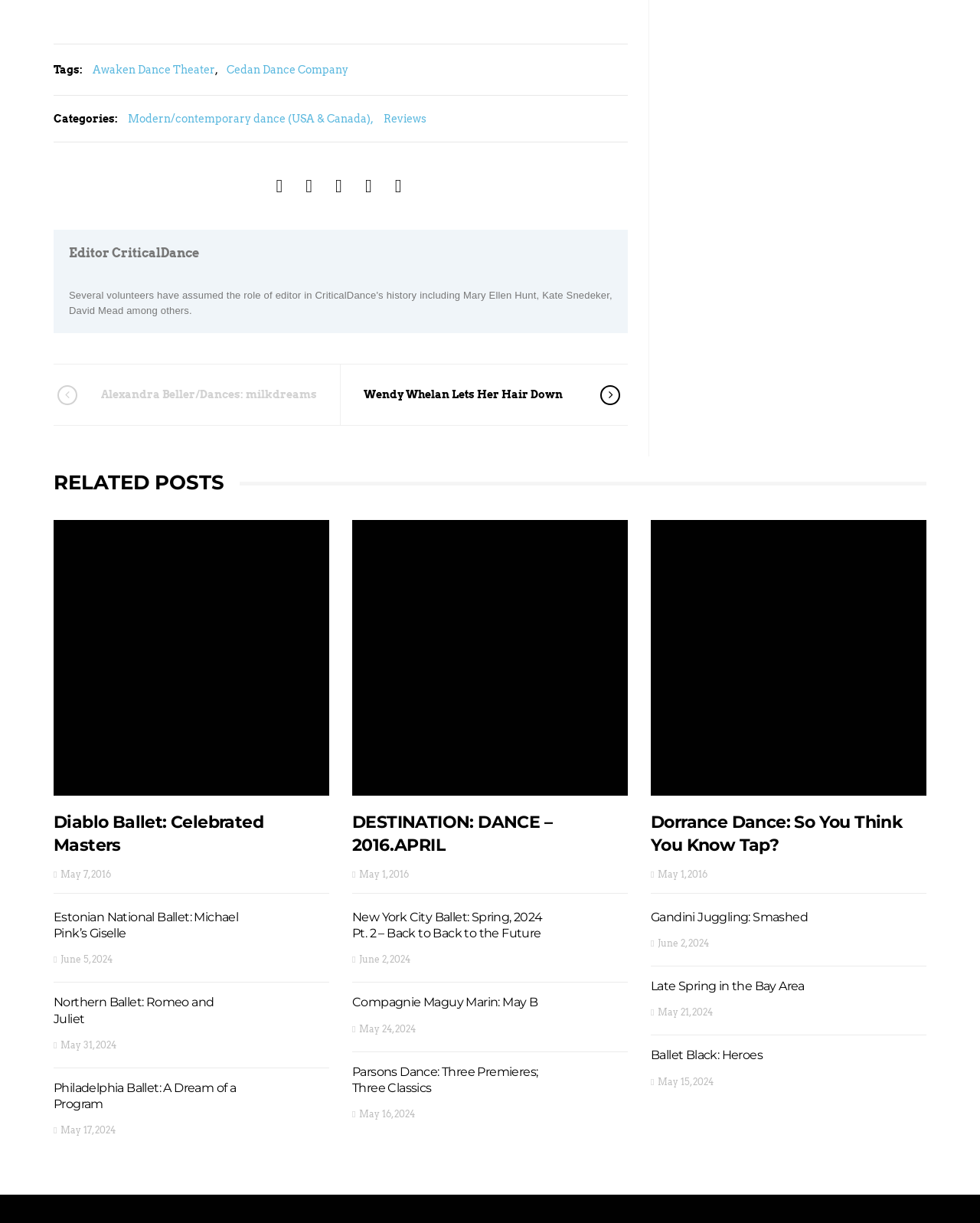Using the webpage screenshot, locate the HTML element that fits the following description and provide its bounding box: "Northern Ballet: Romeo and Juliet".

[0.055, 0.814, 0.218, 0.839]